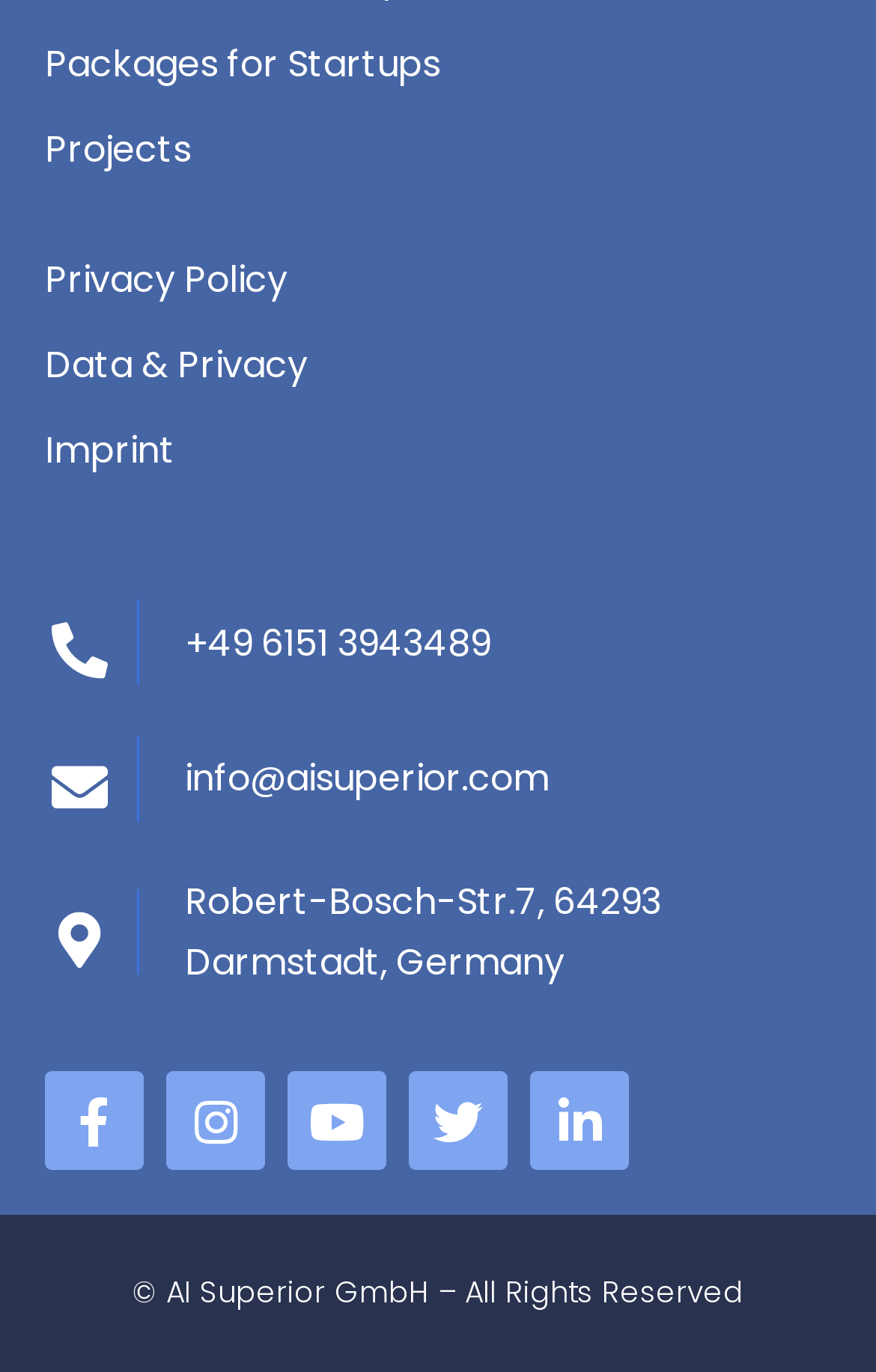Please identify the bounding box coordinates for the region that you need to click to follow this instruction: "Visit Packages for Startups".

[0.051, 0.028, 0.949, 0.066]